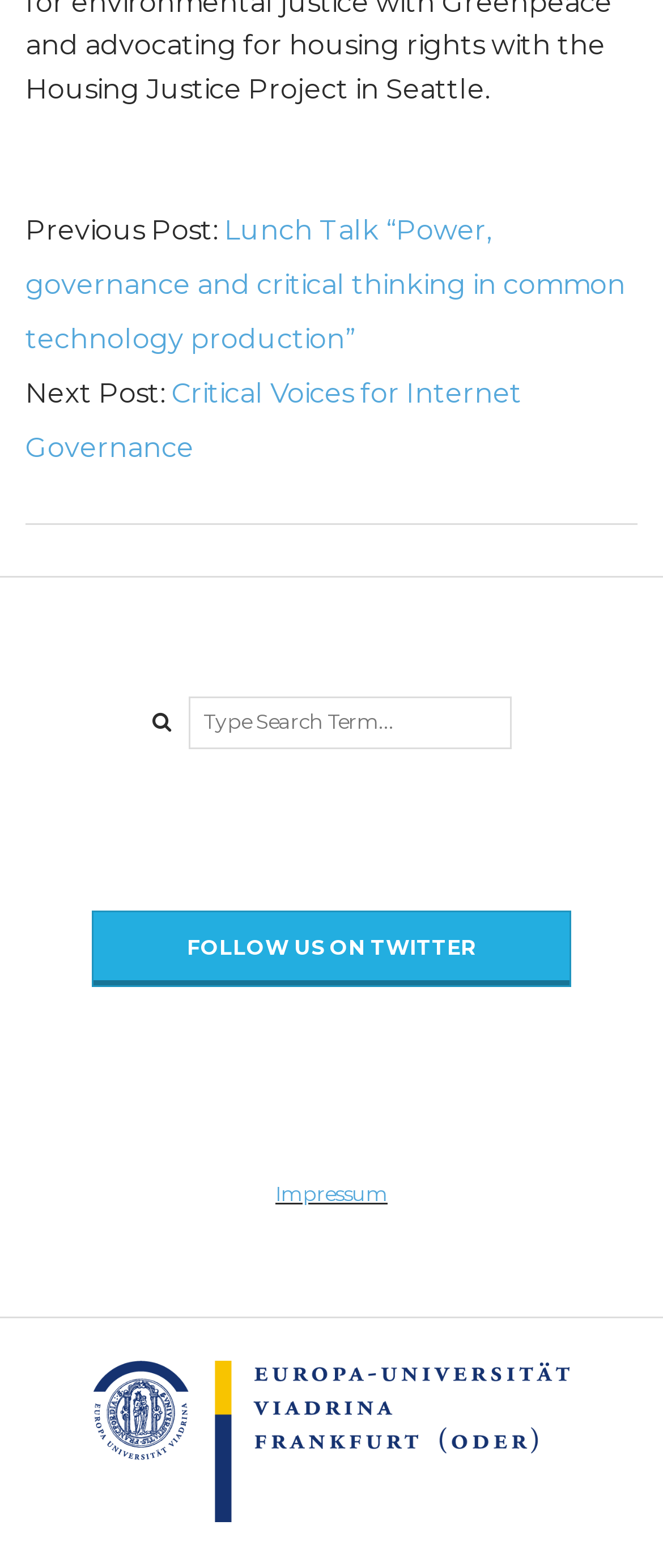Where can users follow the website?
Provide a fully detailed and comprehensive answer to the question.

I found the answer by looking at the link element with the text 'FOLLOW US ON TWITTER' which suggests that users can follow the website on Twitter.